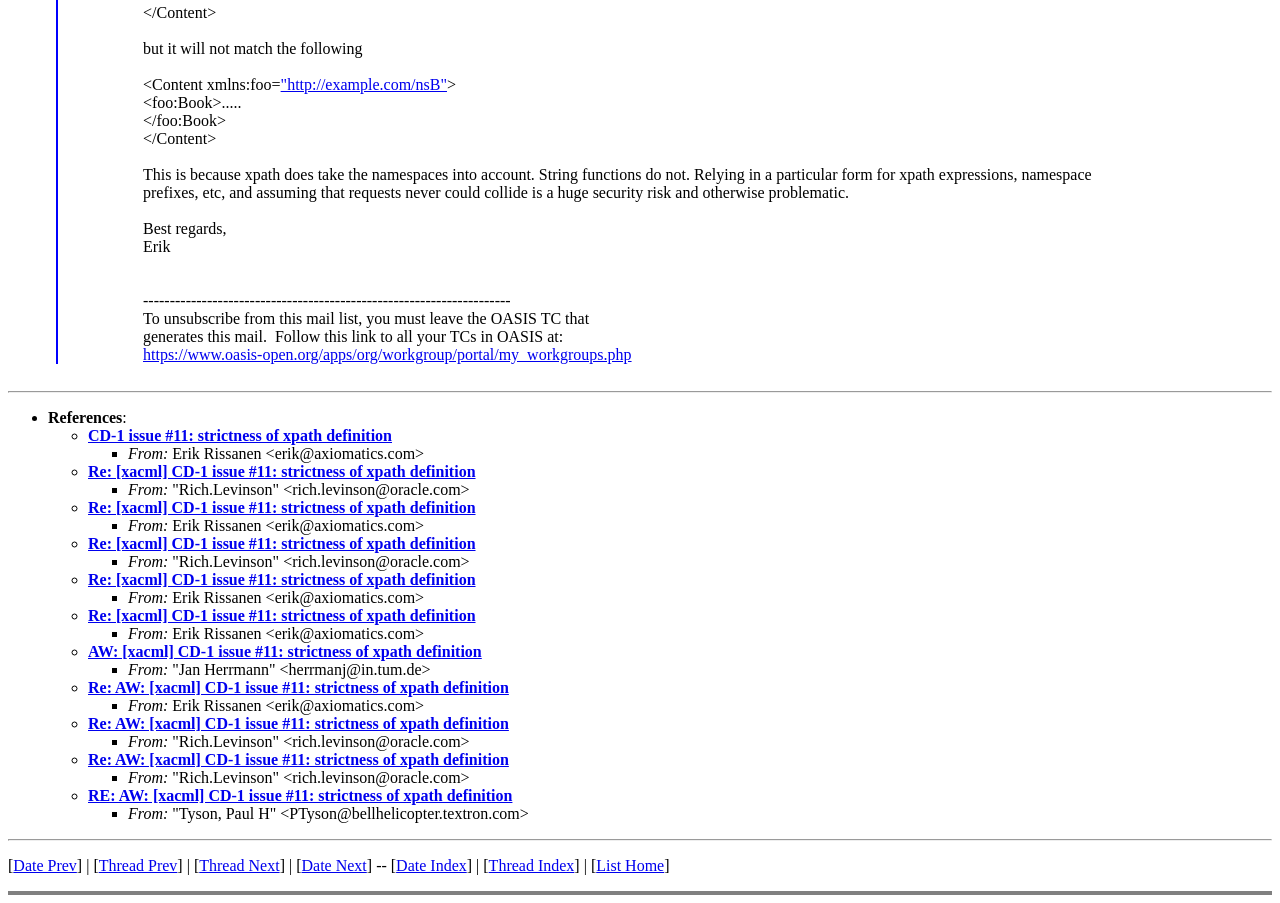Using the elements shown in the image, answer the question comprehensively: What is the purpose of the horizontal separator?

The horizontal separator is used to visually separate different sections of the email thread, making it easier to distinguish between different parts of the conversation.